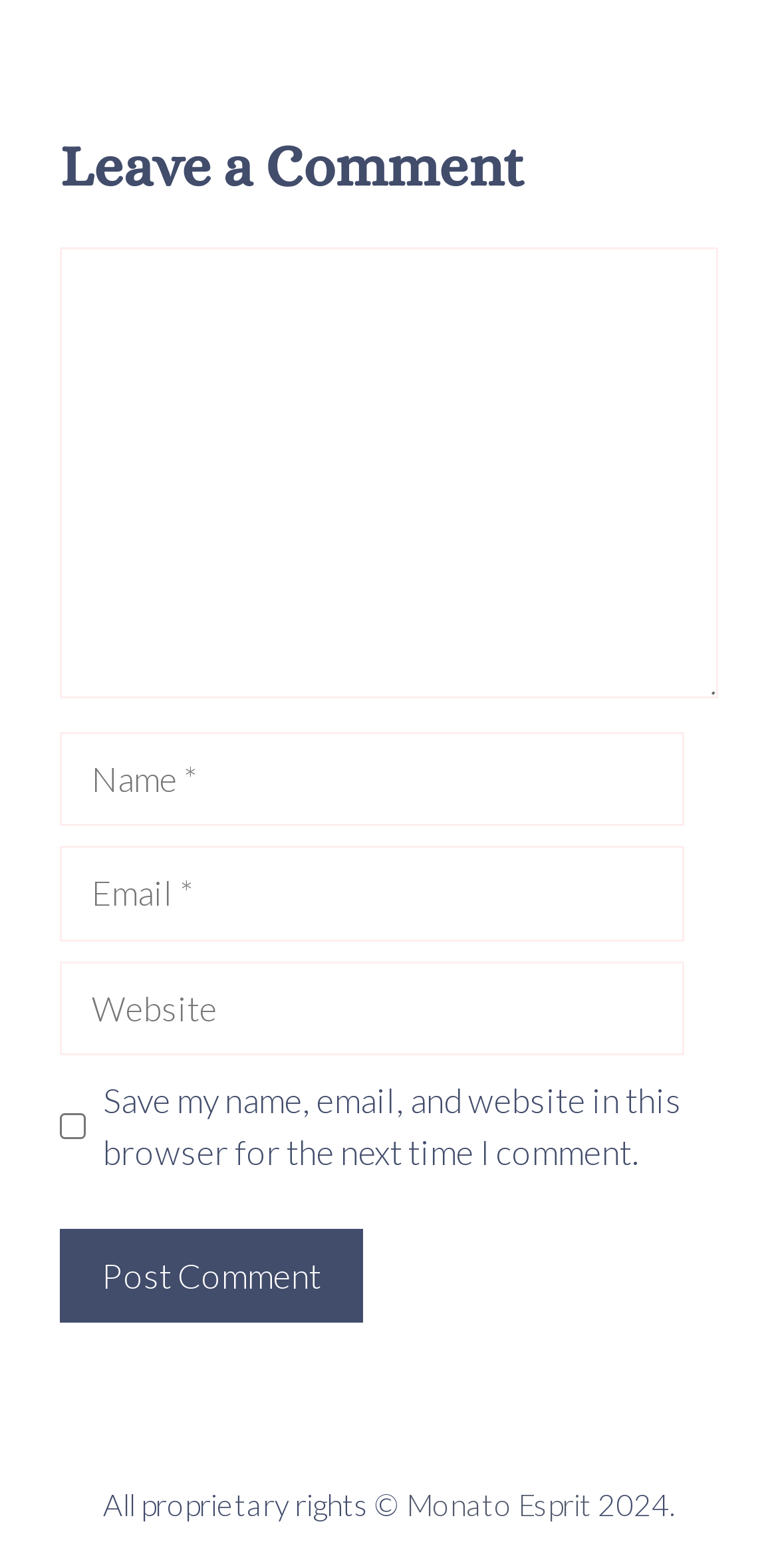Please locate the UI element described by "Work with us" and provide its bounding box coordinates.

None